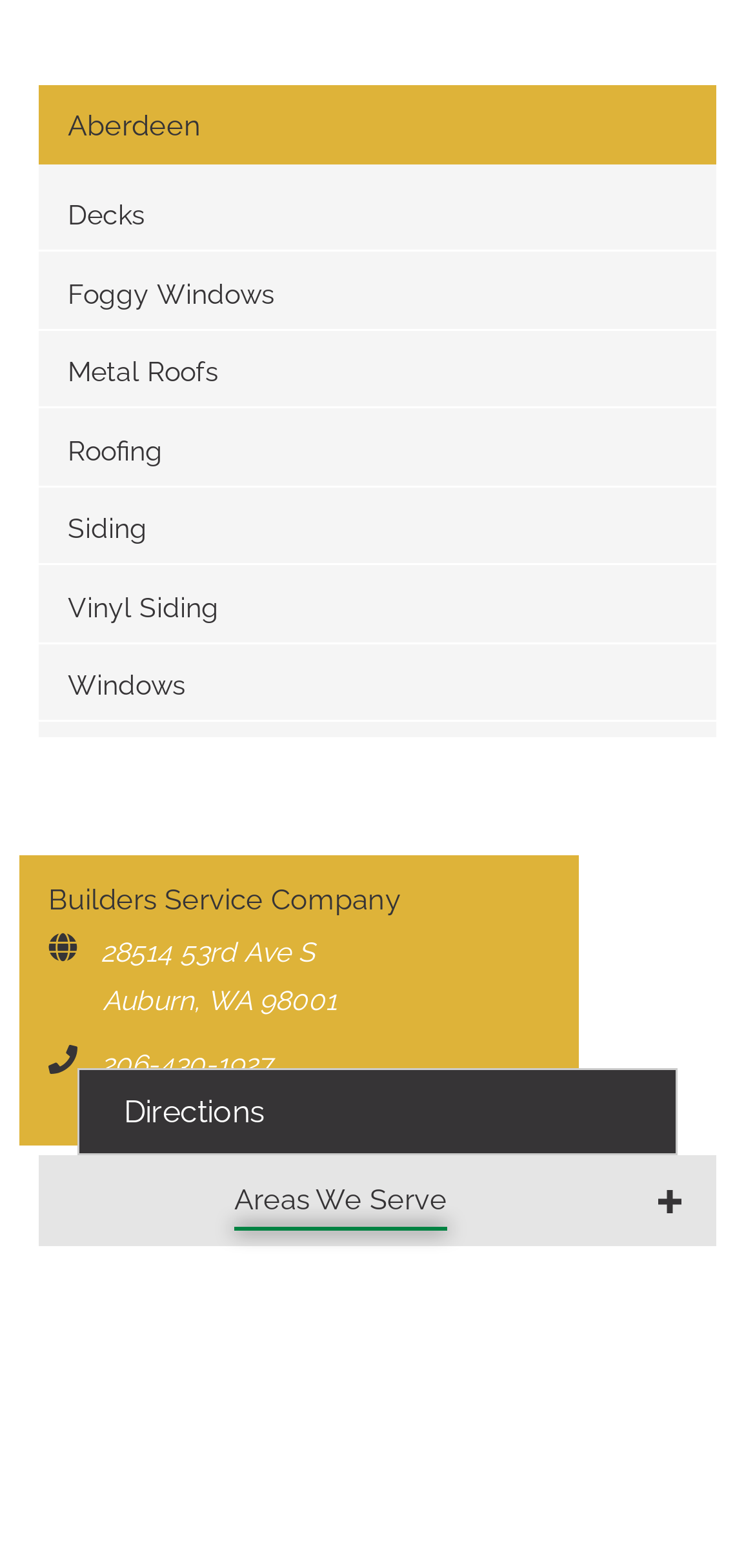Identify the bounding box of the UI element described as follows: "Areas We Serve". Provide the coordinates as four float numbers in the range of 0 to 1 [left, top, right, bottom].

[0.051, 0.737, 0.949, 0.795]